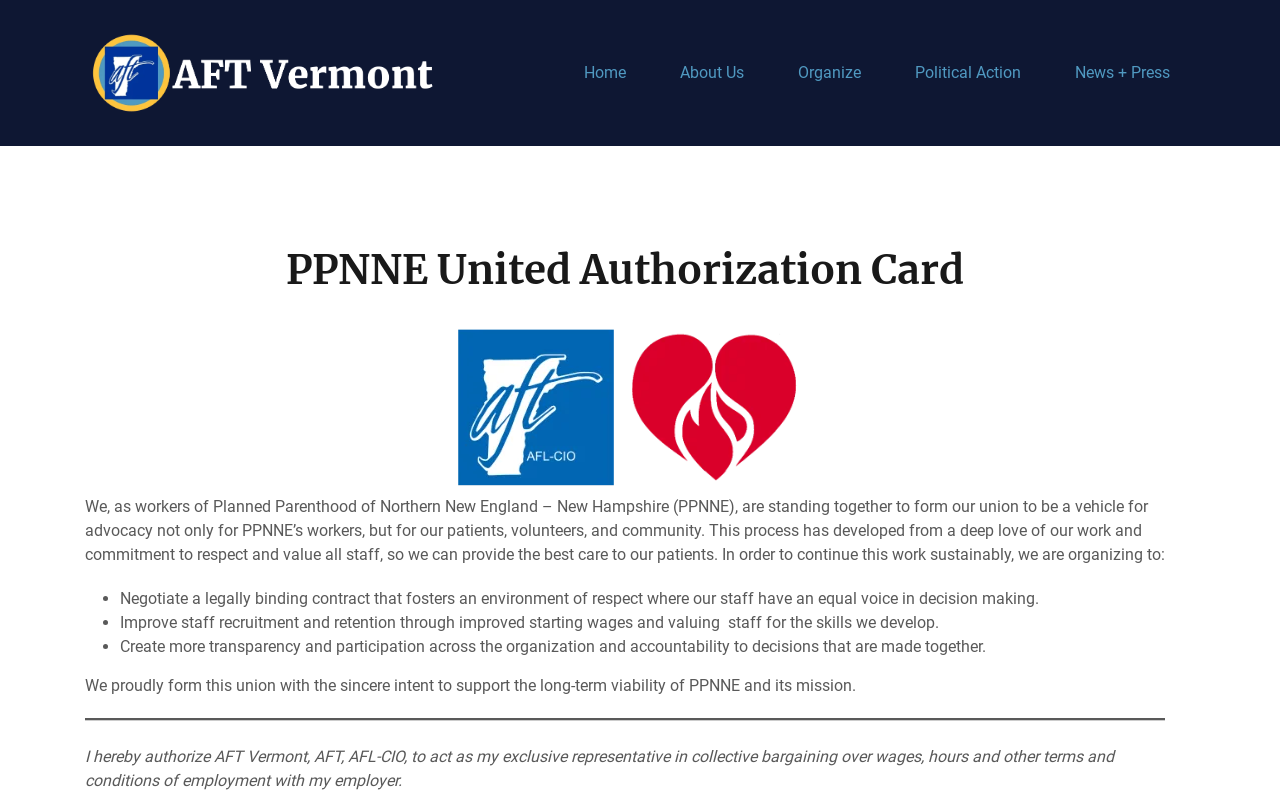Using the element description provided, determine the bounding box coordinates in the format (top-left x, top-left y, bottom-right x, bottom-right y). Ensure that all values are floating point numbers between 0 and 1. Element description: Home

[0.456, 0.076, 0.489, 0.106]